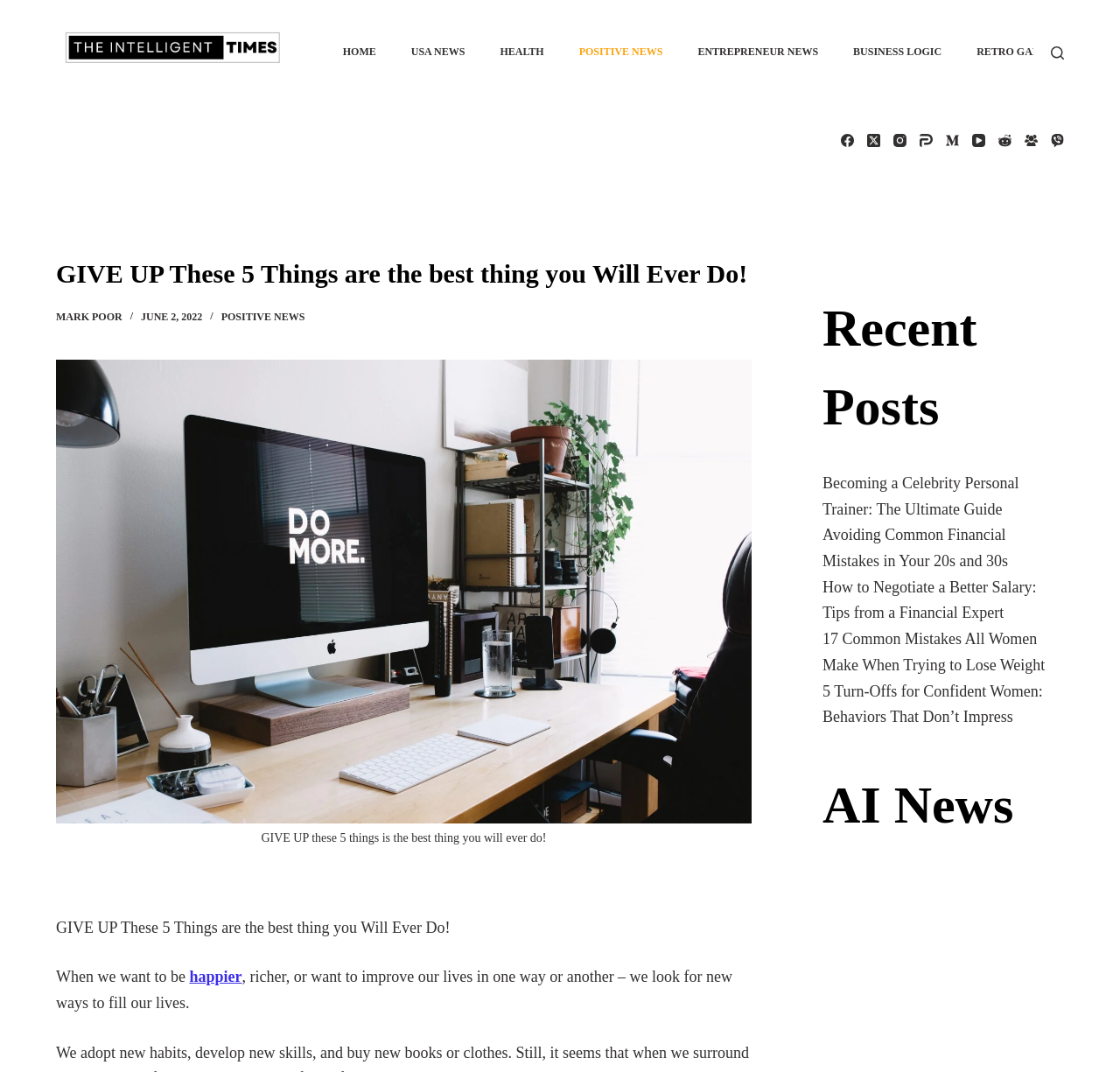Respond with a single word or phrase to the following question:
What is the topic of the 'Recent Posts' section?

Various